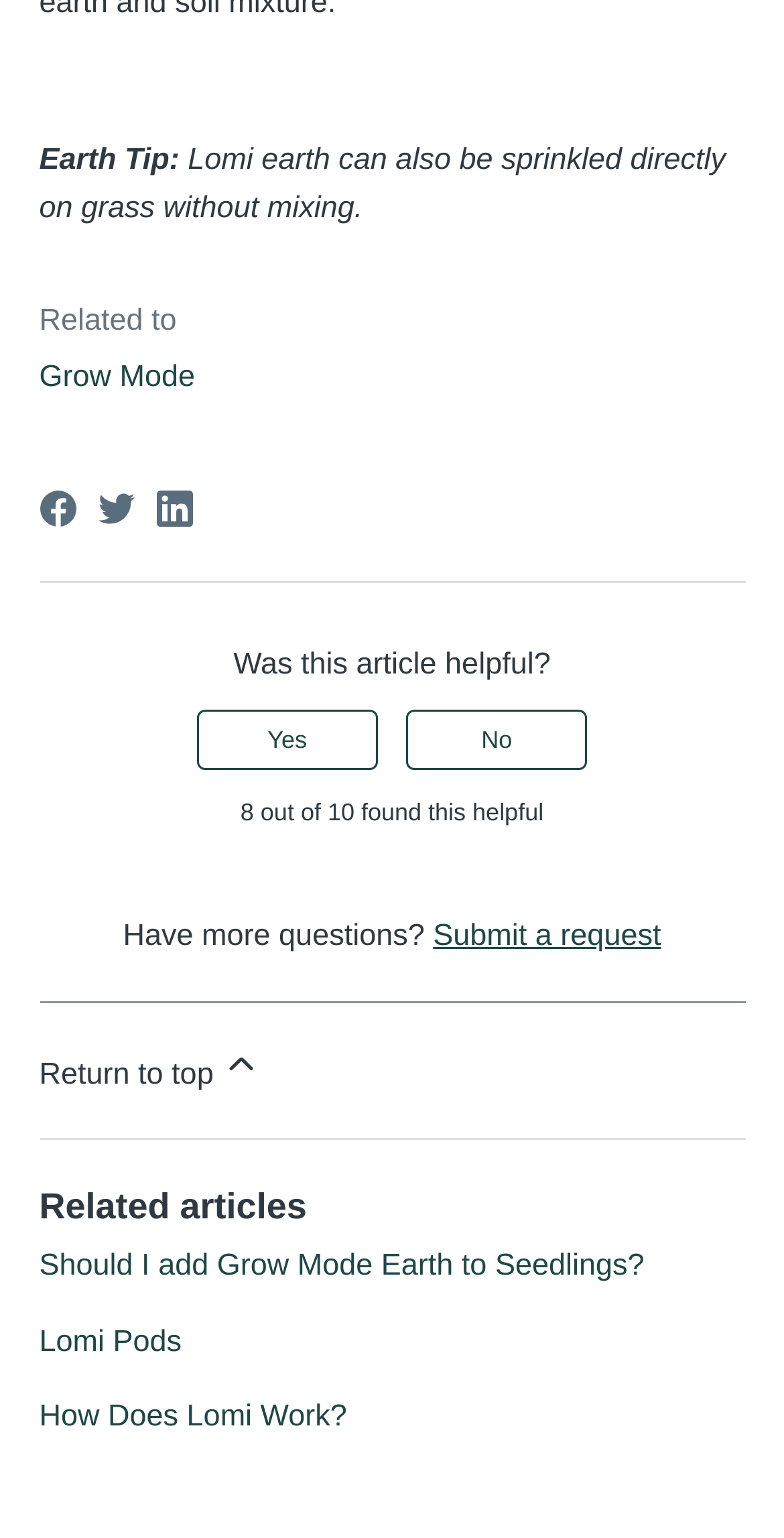Determine the bounding box for the UI element as described: "How Does Lomi Work?". The coordinates should be represented as four float numbers between 0 and 1, formatted as [left, top, right, bottom].

[0.05, 0.91, 0.443, 0.932]